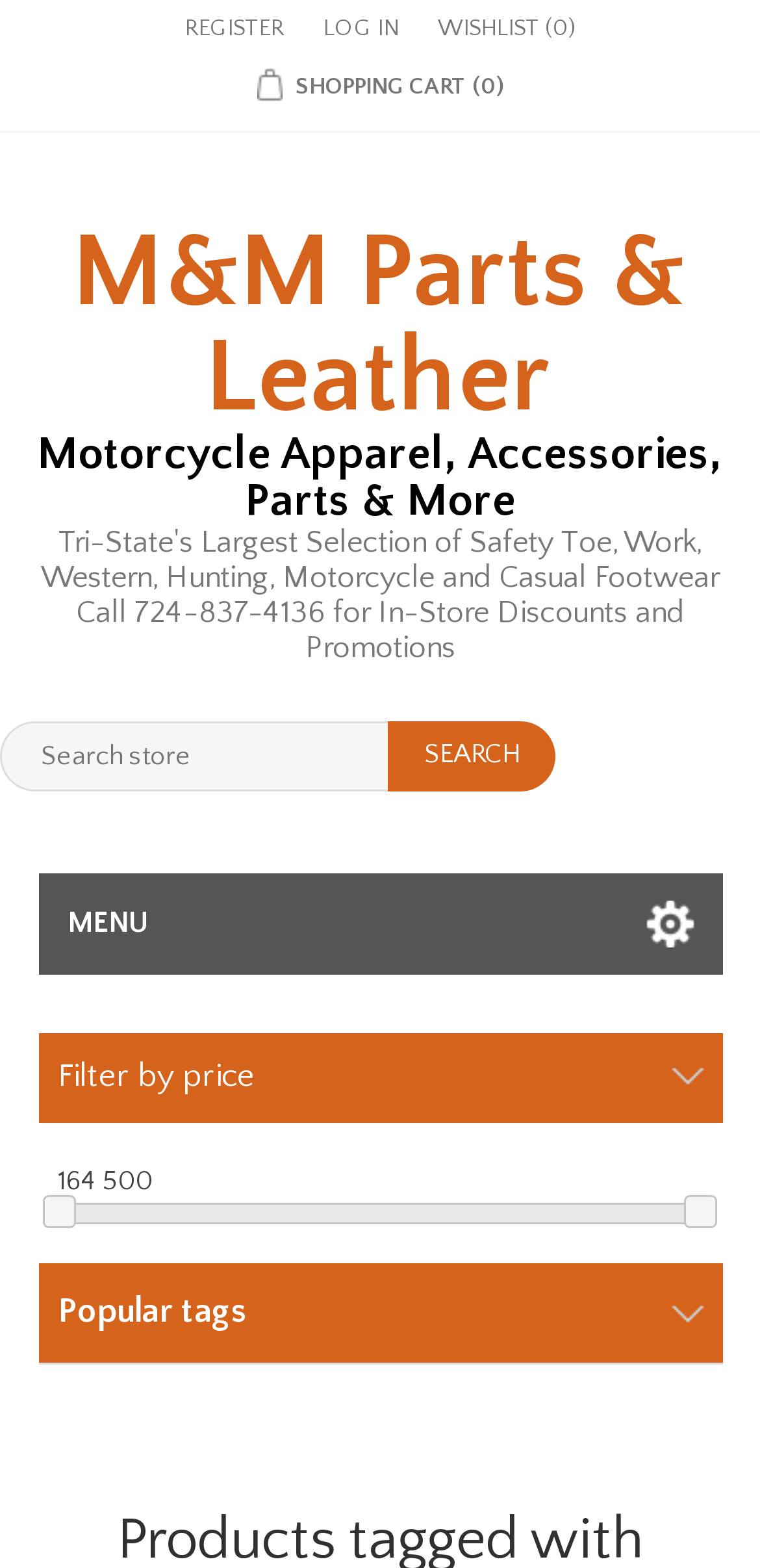What is the range of prices for filtering?
Refer to the image and provide a one-word or short phrase answer.

164 to 500